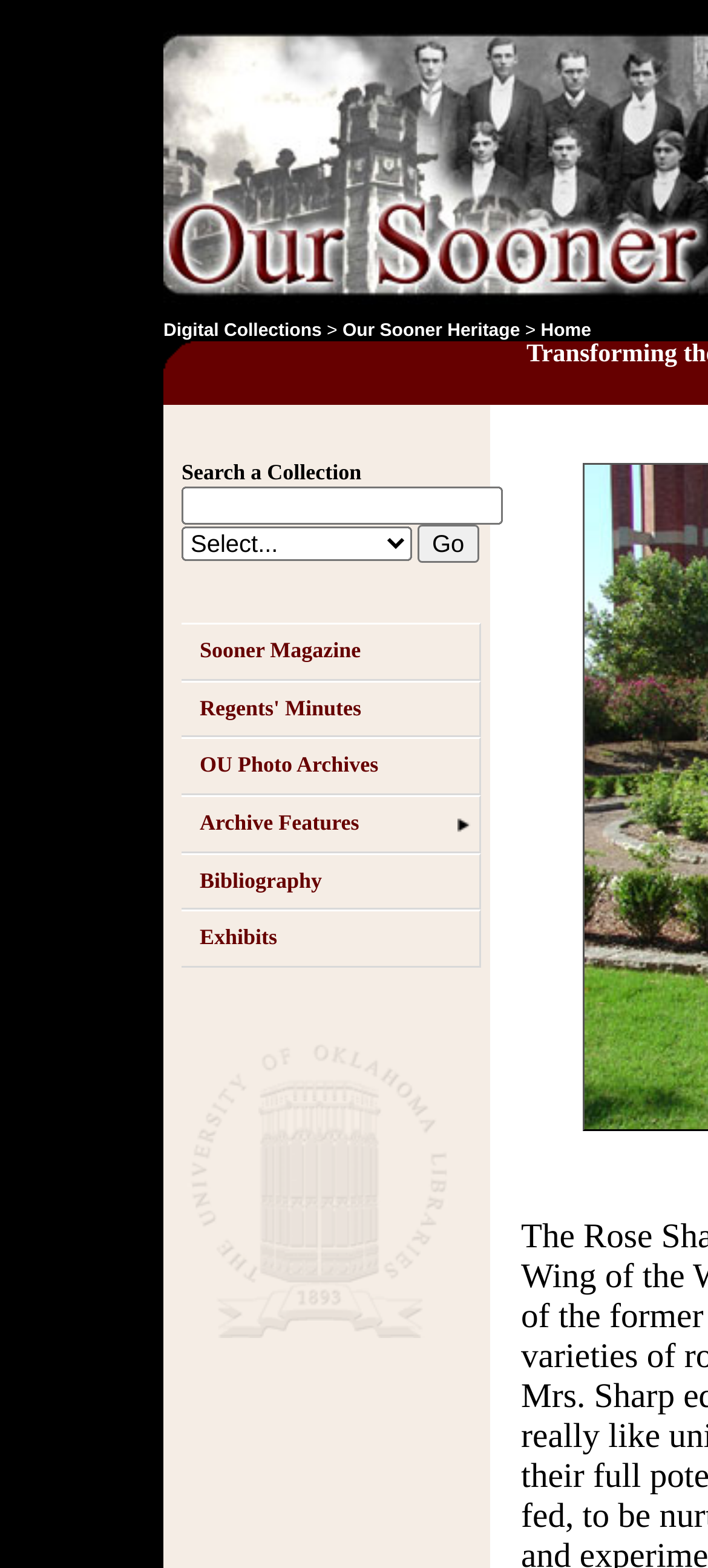Bounding box coordinates are specified in the format (top-left x, top-left y, bottom-right x, bottom-right y). All values are floating point numbers bounded between 0 and 1. Please provide the bounding box coordinate of the region this sentence describes: Exhibits

[0.256, 0.58, 0.679, 0.617]